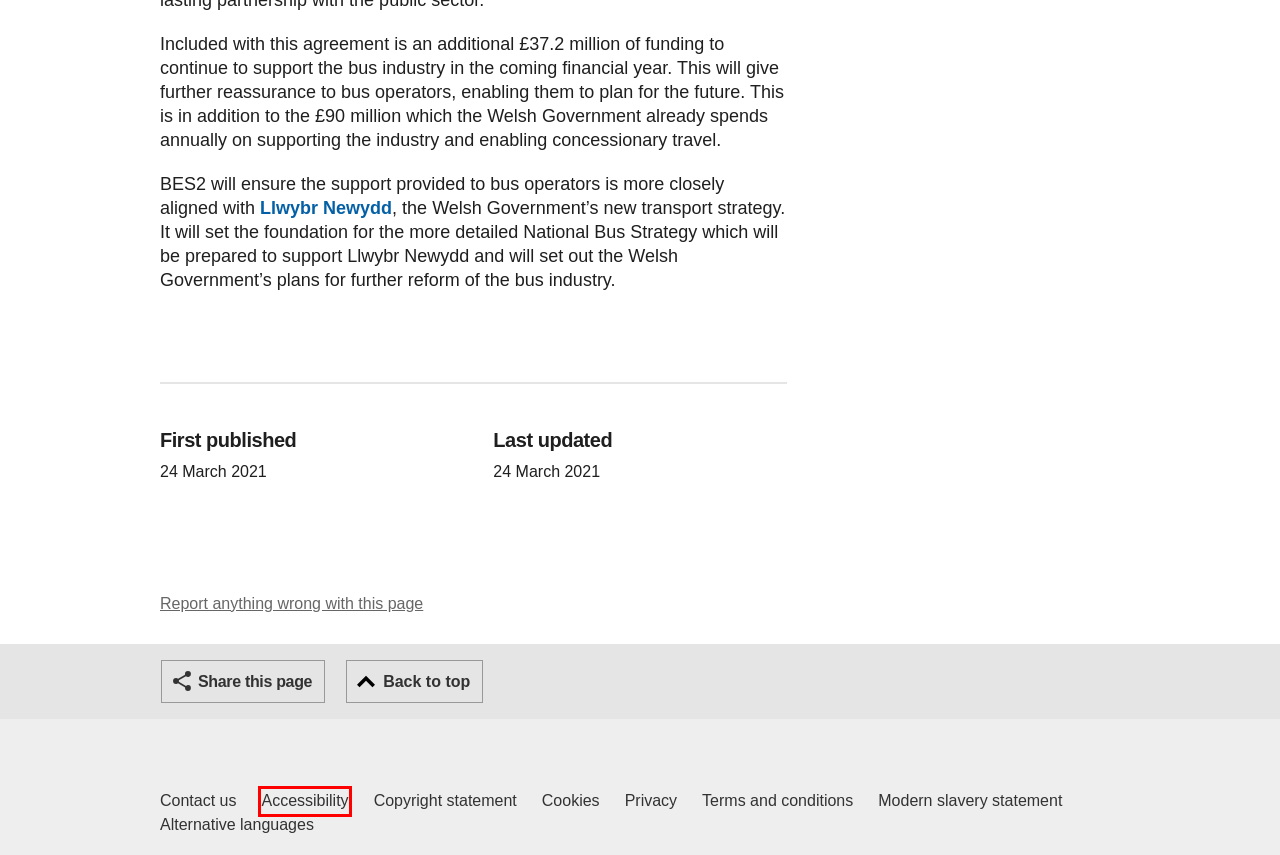You are given a screenshot of a webpage with a red rectangle bounding box. Choose the best webpage description that matches the new webpage after clicking the element in the bounding box. Here are the candidates:
A. Welsh Government Modern Slavery Statement | GOV.WALES
B. Terms and conditions | GOV.WALES
C. Cookies | GOV.WALES
D. Website privacy notice | GOV.WALES
E. Contact us | GOV.WALES
F. Alternative languages | GOV.WALES
G. Copyright statement | GOV.WALES
H. Accessibility statement for GOV.WALES | GOV.WALES

H